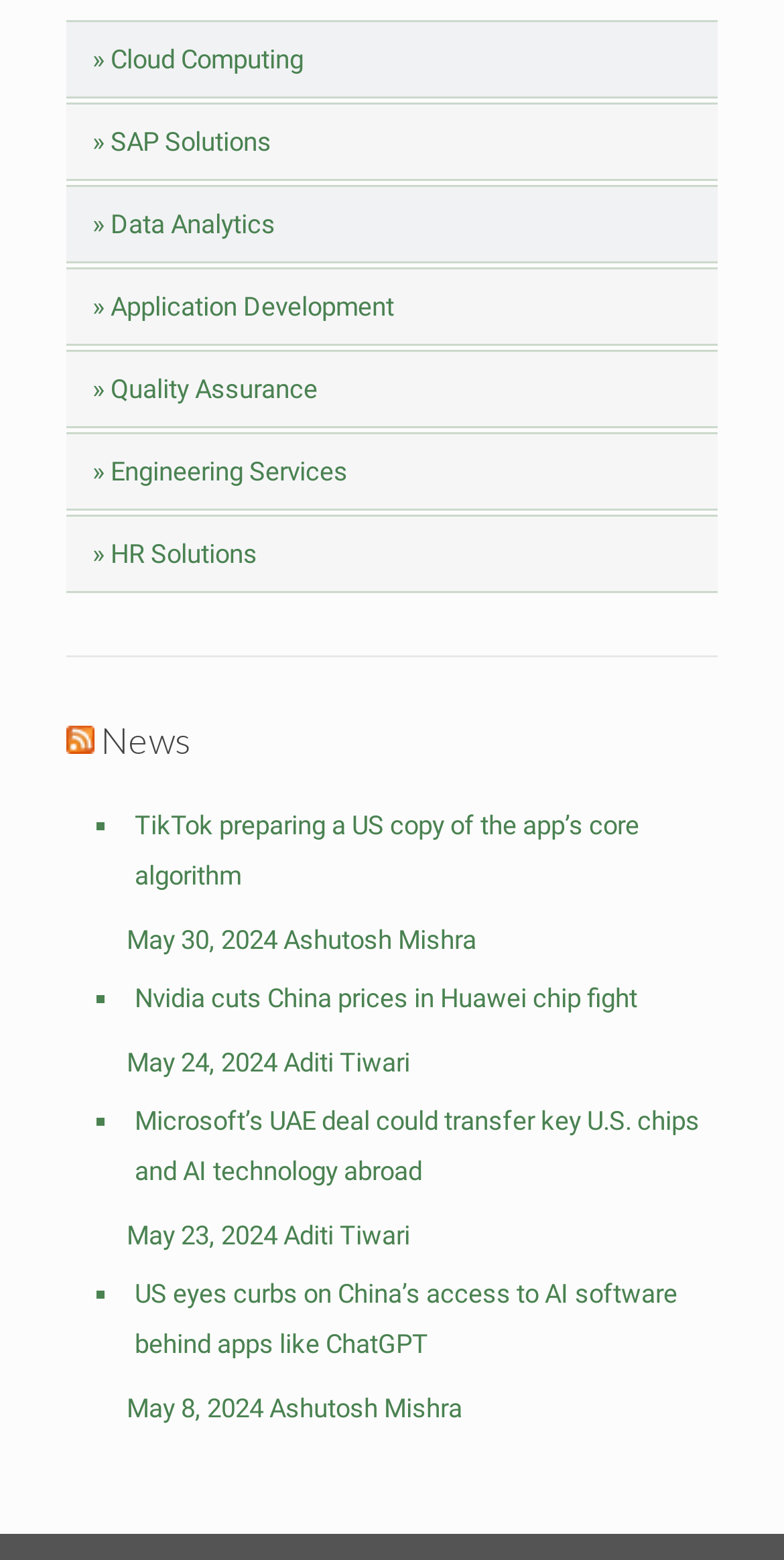Given the element description: "parent_node: News", predict the bounding box coordinates of this UI element. The coordinates must be four float numbers between 0 and 1, given as [left, top, right, bottom].

[0.085, 0.46, 0.121, 0.488]